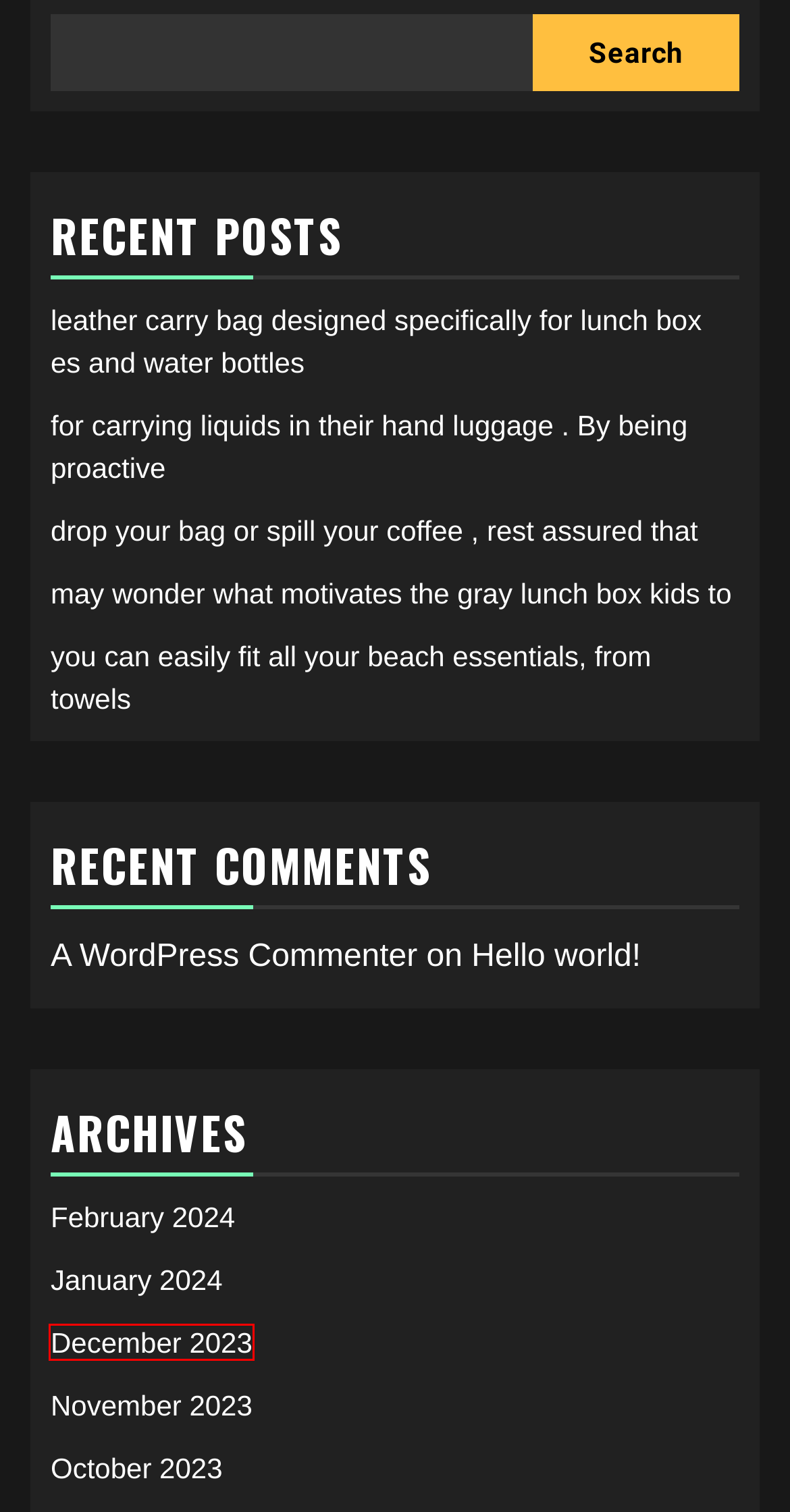Look at the screenshot of a webpage where a red bounding box surrounds a UI element. Your task is to select the best-matching webpage description for the new webpage after you click the element within the bounding box. The available options are:
A. December 2023 – handbags for women 2023 kate spade
B. October 2023 – handbags for women 2023 kate spade
C. January 2024 – handbags for women 2023 kate spade
D. may wonder what motivates the gray lunch box kids to – handbags for women 2023 kate spade
E. November 2023 – handbags for women 2023 kate spade
F. Blog Tool, Publishing Platform, and CMS – WordPress.org
G. Hello world! – handbags for women 2023 kate spade
H. for carrying liquids in their hand luggage . By being proactive – handbags for women 2023 kate spade

A